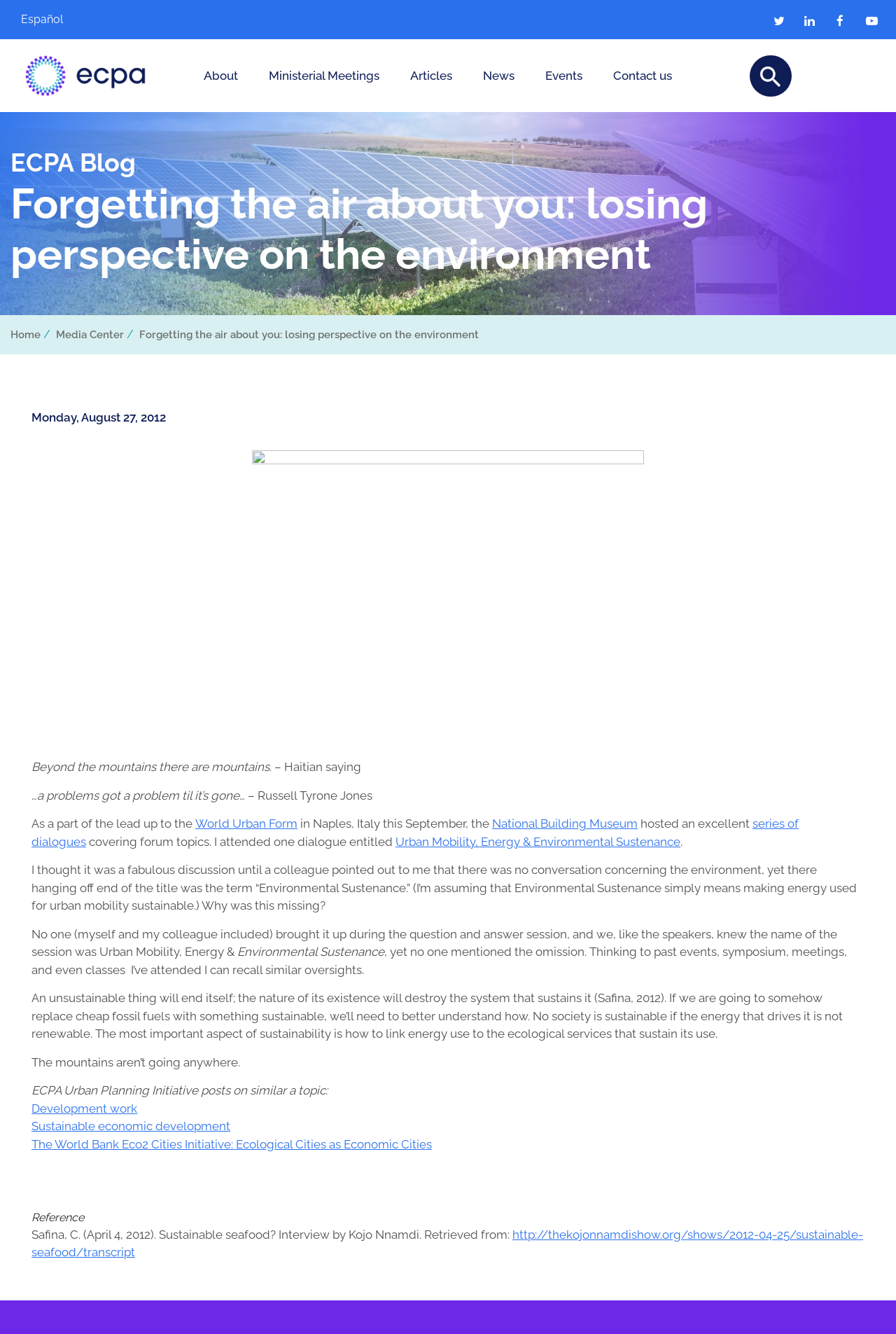Please provide a one-word or phrase answer to the question: 
What is the topic of the dialogue attended by the author?

Urban Mobility, Energy & Environmental Sustenance